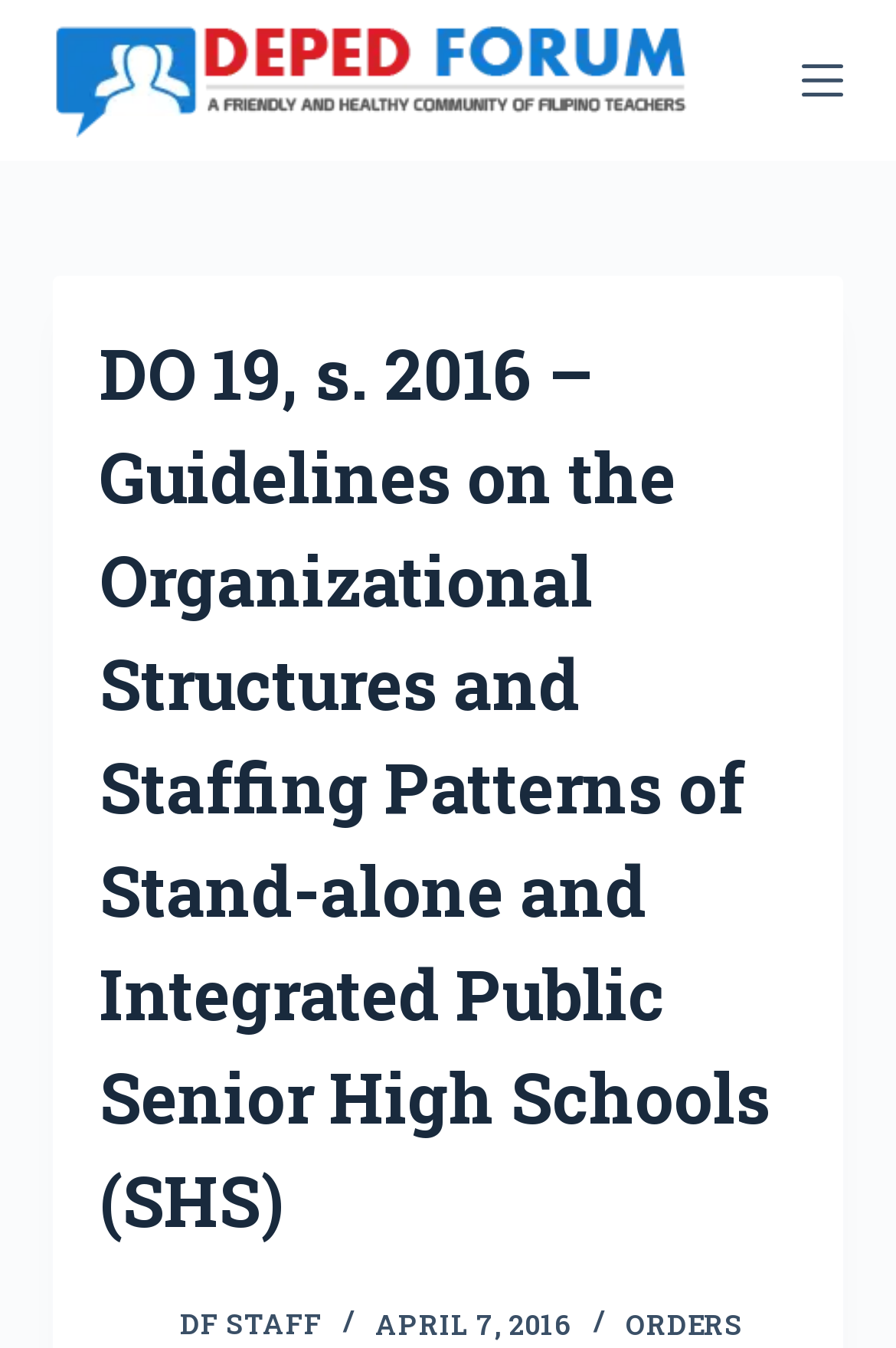Provide a comprehensive description of the webpage.

The webpage appears to be a document or guideline page from the DepEd Forum, specifically focusing on "DO 19, s. 2016 Guidelines on the Organizational Structures and Staffing Patterns of Stand-alone and Integrated Public Senior High Schools (SHS)". 

At the top-left corner, there is a "Skip to content" link. Next to it, on the top-center, is the DepEd Forum logo, which is also a link. On the top-right corner, there is an "Open off canvas" button.

Below the top section, the main content area begins. The title of the document, "DO 19, s. 2016 – Guidelines on the Organizational Structures and Staffing Patterns of Stand-alone and Integrated Public Senior High Schools (SHS)", is prominently displayed as a heading.

At the bottom of the page, there are three links aligned horizontally: "DF STAFF" on the left, a timestamp "APRIL 7, 2016" in the middle, and "ORDERS" on the right.